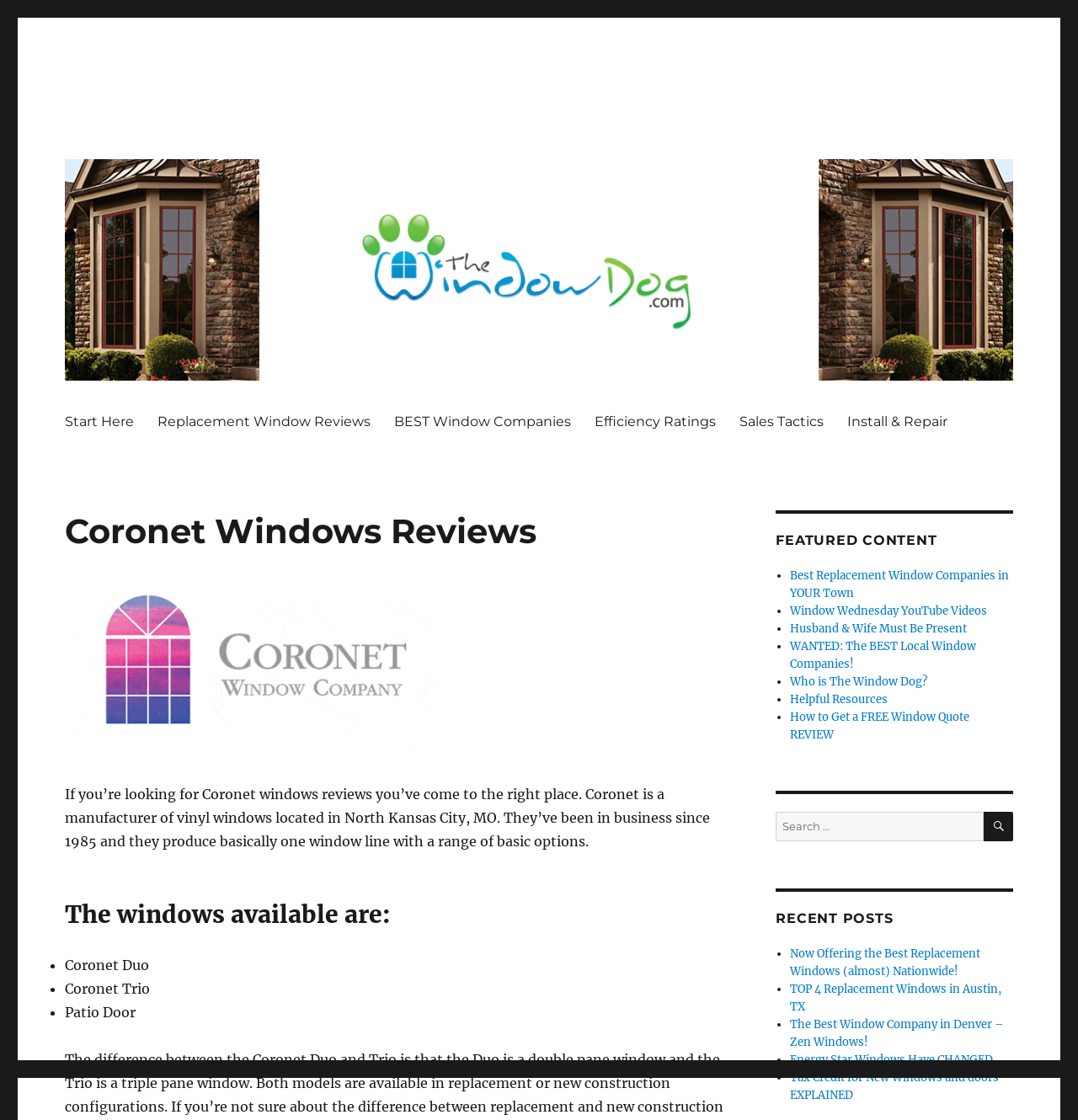Indicate the bounding box coordinates of the clickable region to achieve the following instruction: "Explore the 'Replacement Window Reviews' section."

[0.135, 0.361, 0.355, 0.392]